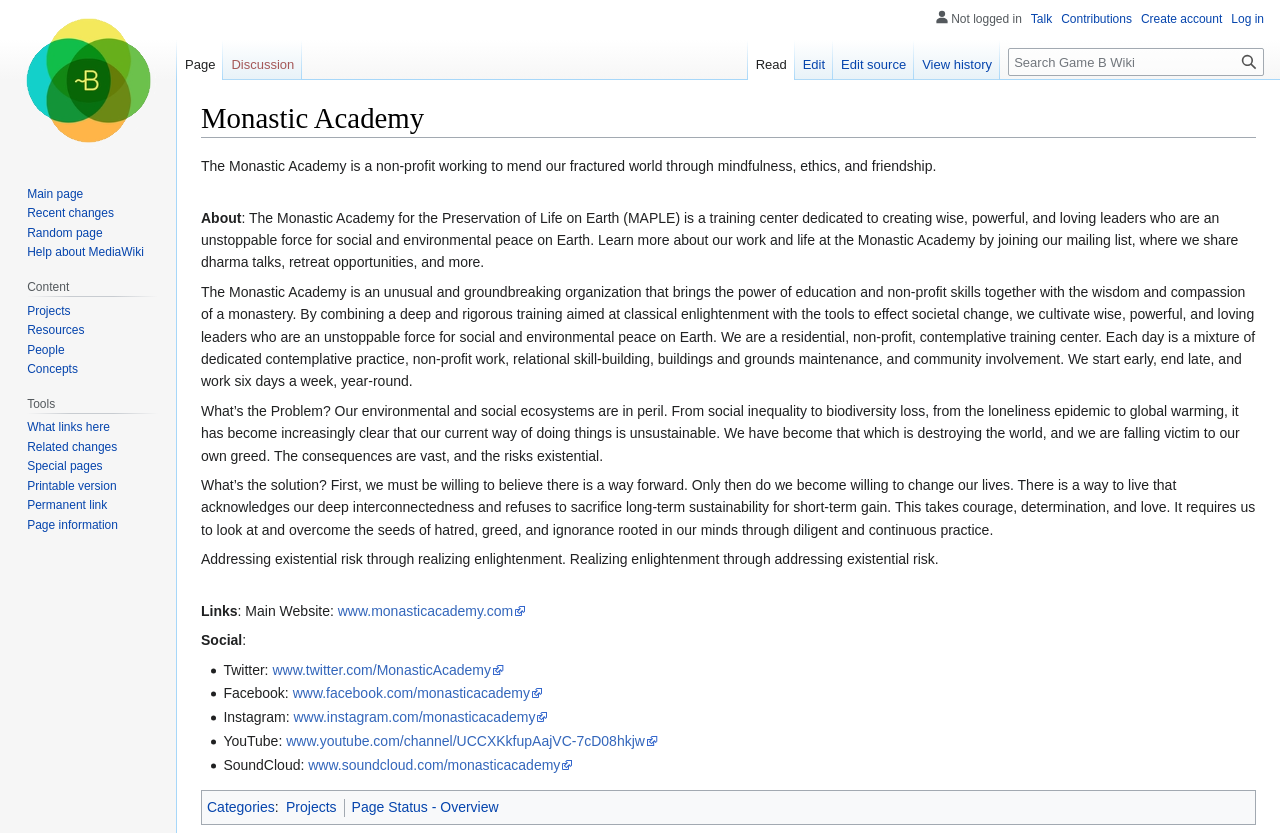Find the bounding box coordinates for the element that must be clicked to complete the instruction: "Go to the 'Projects' page". The coordinates should be four float numbers between 0 and 1, indicated as [left, top, right, bottom].

[0.223, 0.959, 0.263, 0.979]